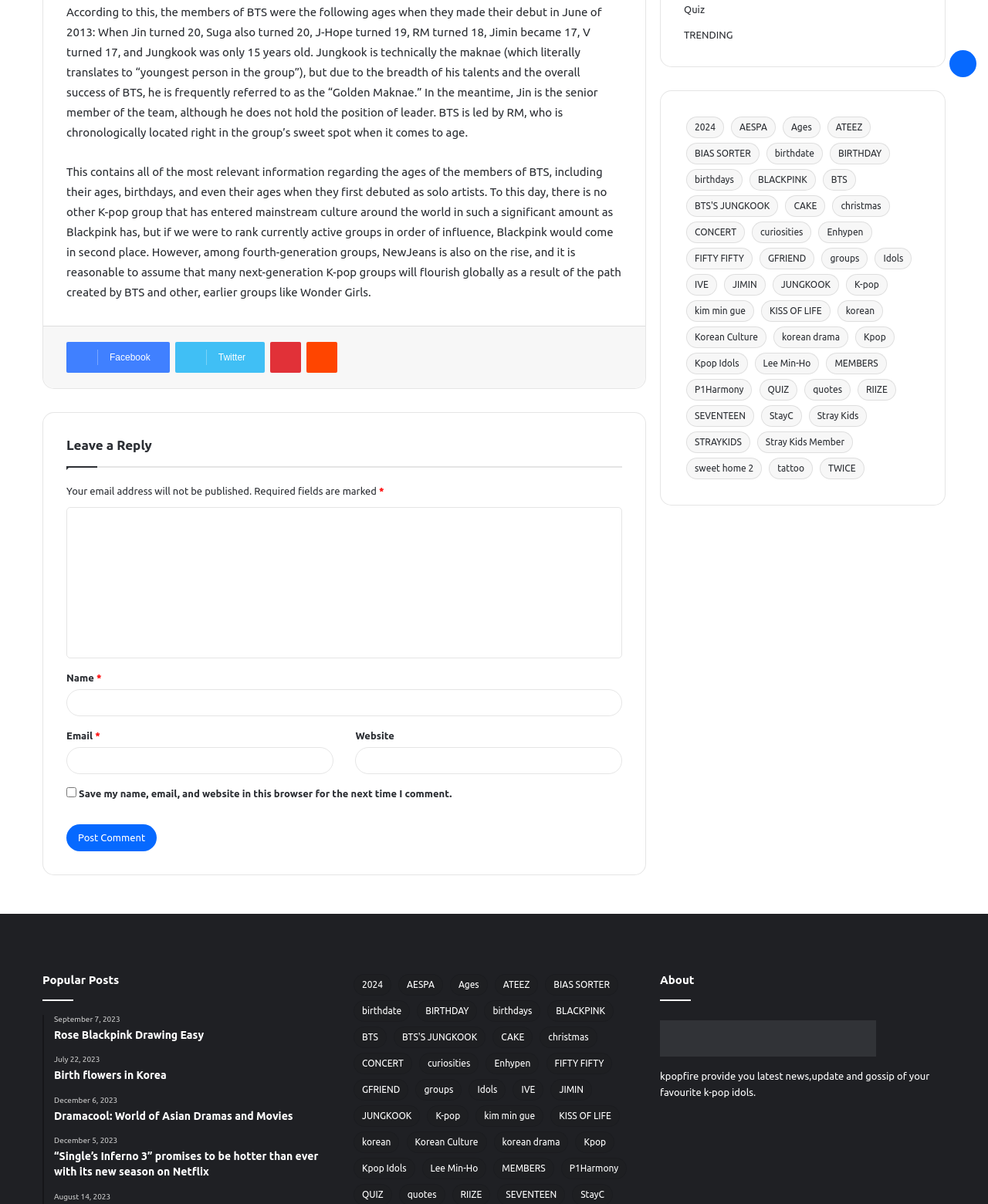Respond to the question with just a single word or phrase: 
How many items are related to 'Ages' on this webpage?

24